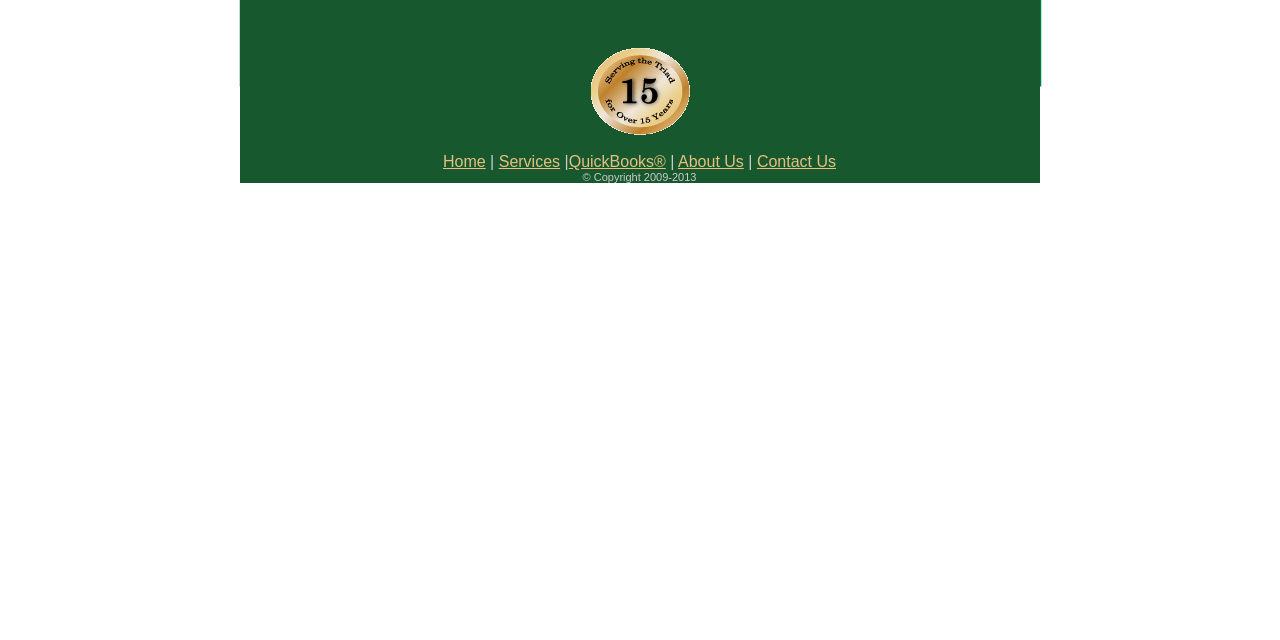Find and provide the bounding box coordinates for the UI element described with: "Services".

[0.39, 0.239, 0.438, 0.266]